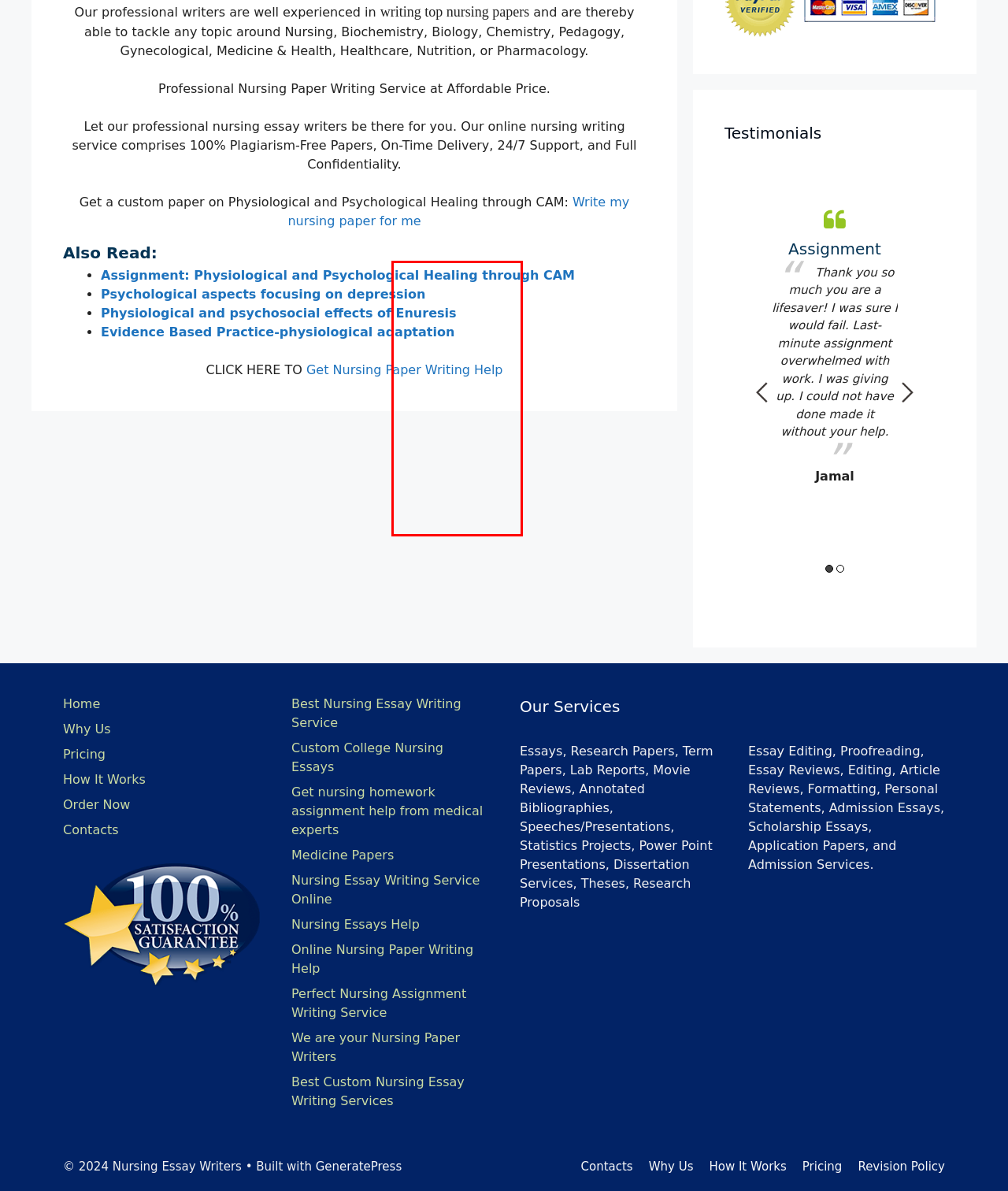Please take the screenshot of the webpage, find the red bounding box, and generate the text content that is within this red bounding box.

I'm glad my request to work with a certain writer pays off. My writer understands the course requirements and that blends well with my assignments. Revisions and reviews notwithstanding, I cannot complain! Keep it up, guys.